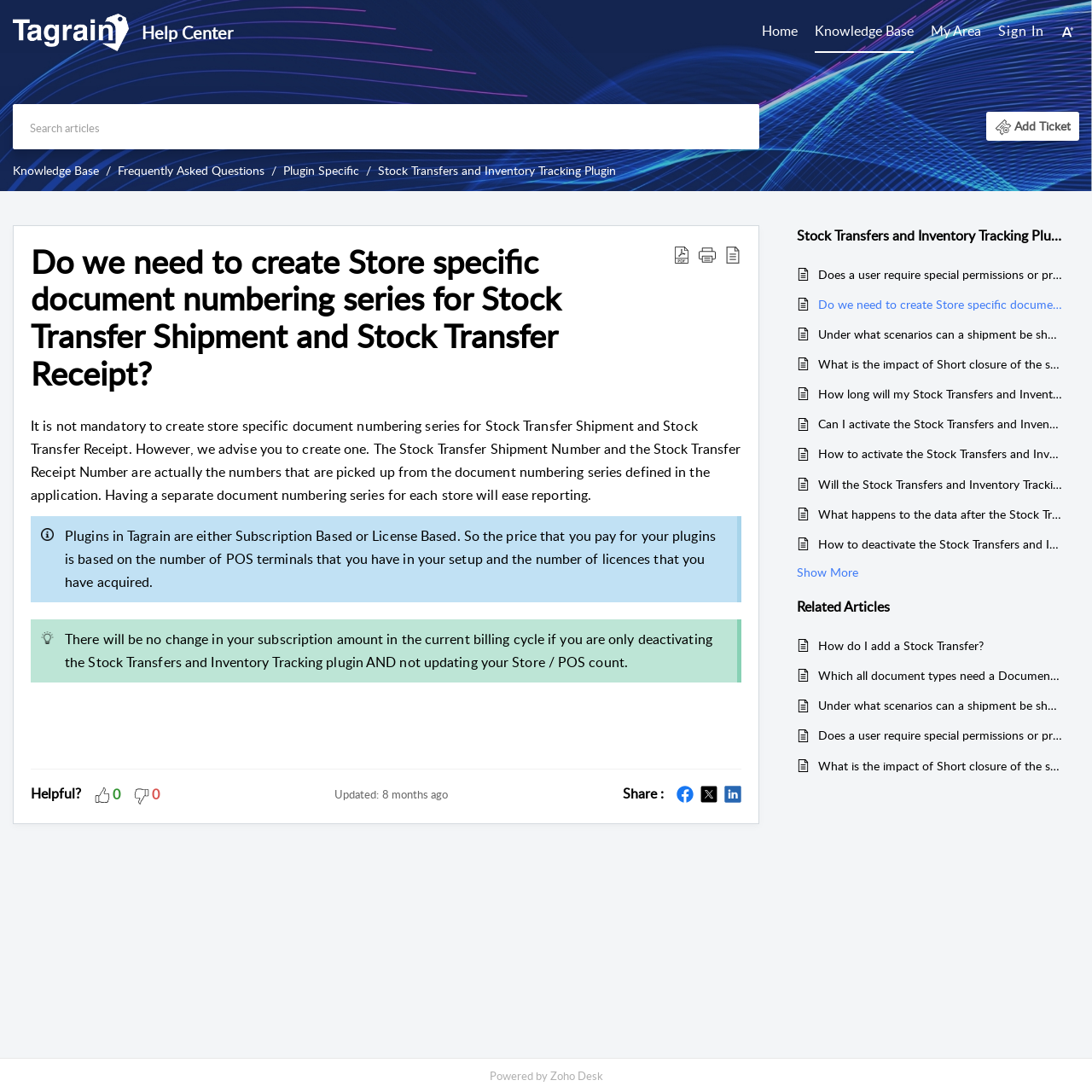Locate the bounding box coordinates of the segment that needs to be clicked to meet this instruction: "click the image 'Fish100x65'".

None